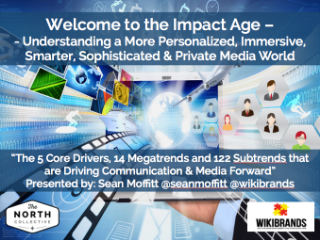Based on what you see in the screenshot, provide a thorough answer to this question: What is the name of the organization featured prominently in the image?

The logo of 'The North Collective' is displayed prominently in the image, suggesting a partnership or sponsorship related to the event.